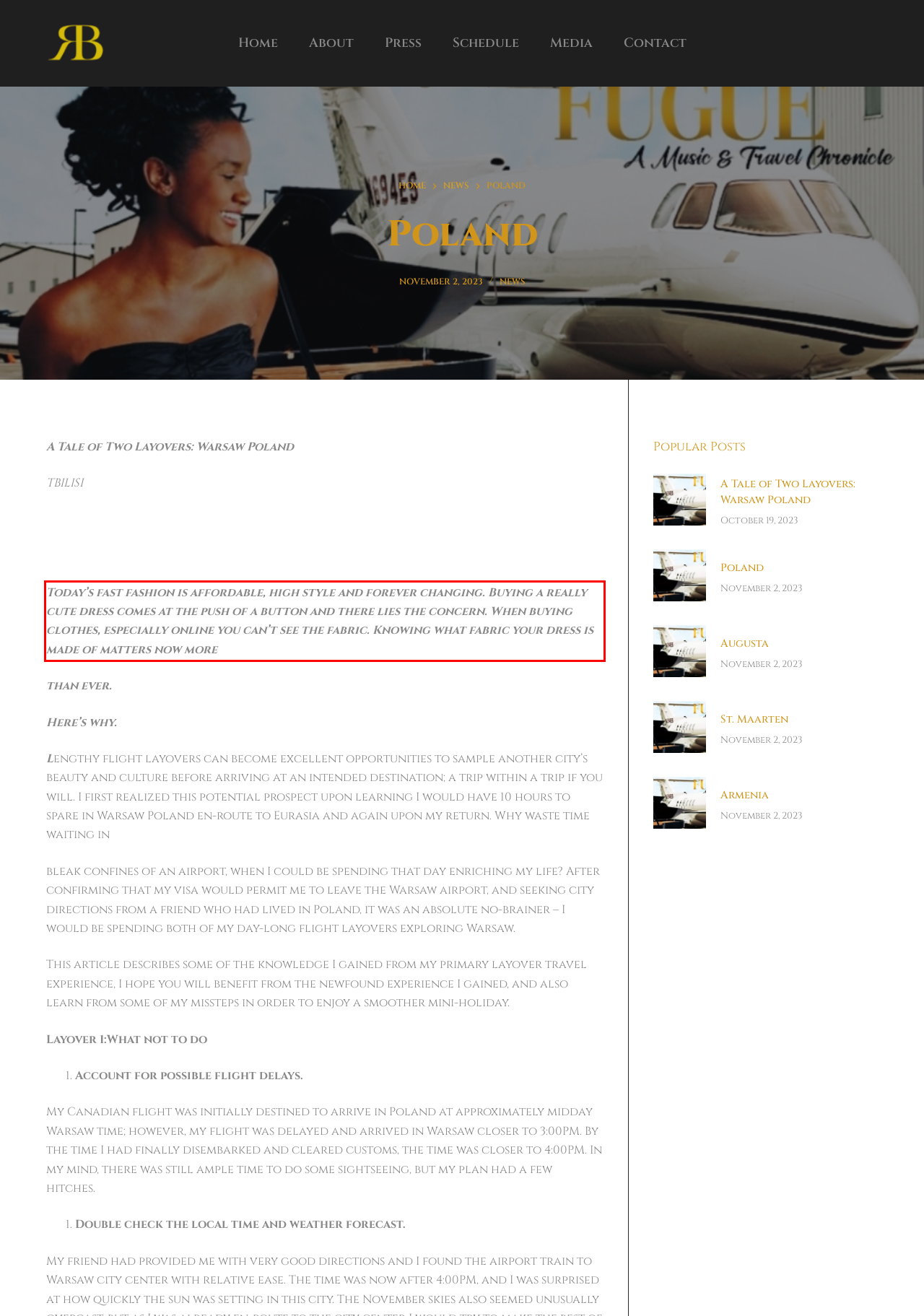Please take the screenshot of the webpage, find the red bounding box, and generate the text content that is within this red bounding box.

Today’s fast fashion is affordable, high style and forever changing. Buying a really cute dress comes at the push of a button and there lies the concern. When buying clothes, especially online you can’t see the fabric. Knowing what fabric your dress is made of matters now more